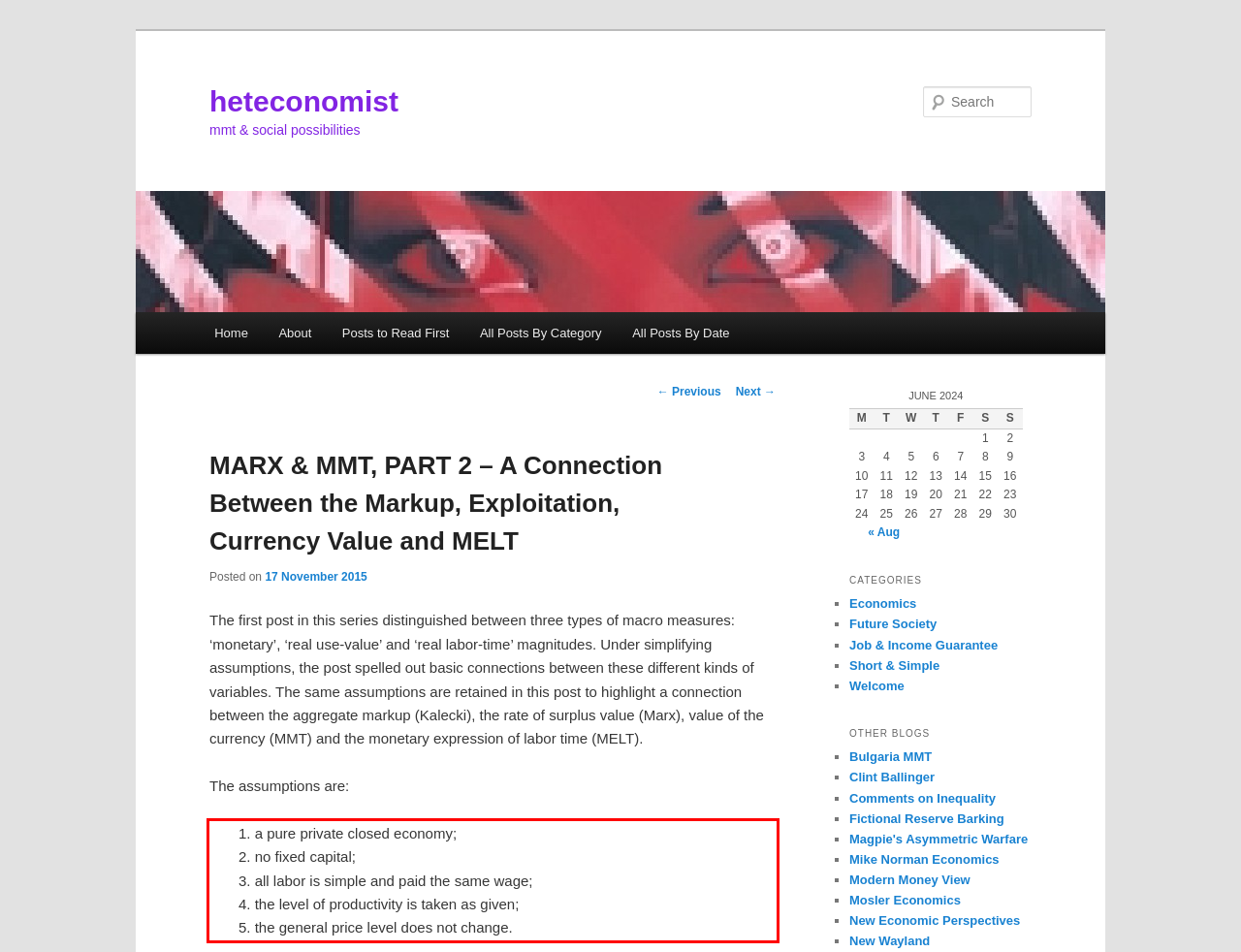You have a screenshot of a webpage with a red bounding box. Identify and extract the text content located inside the red bounding box.

1. a pure private closed economy; 2. no fixed capital; 3. all labor is simple and paid the same wage; 4. the level of productivity is taken as given; 5. the general price level does not change.